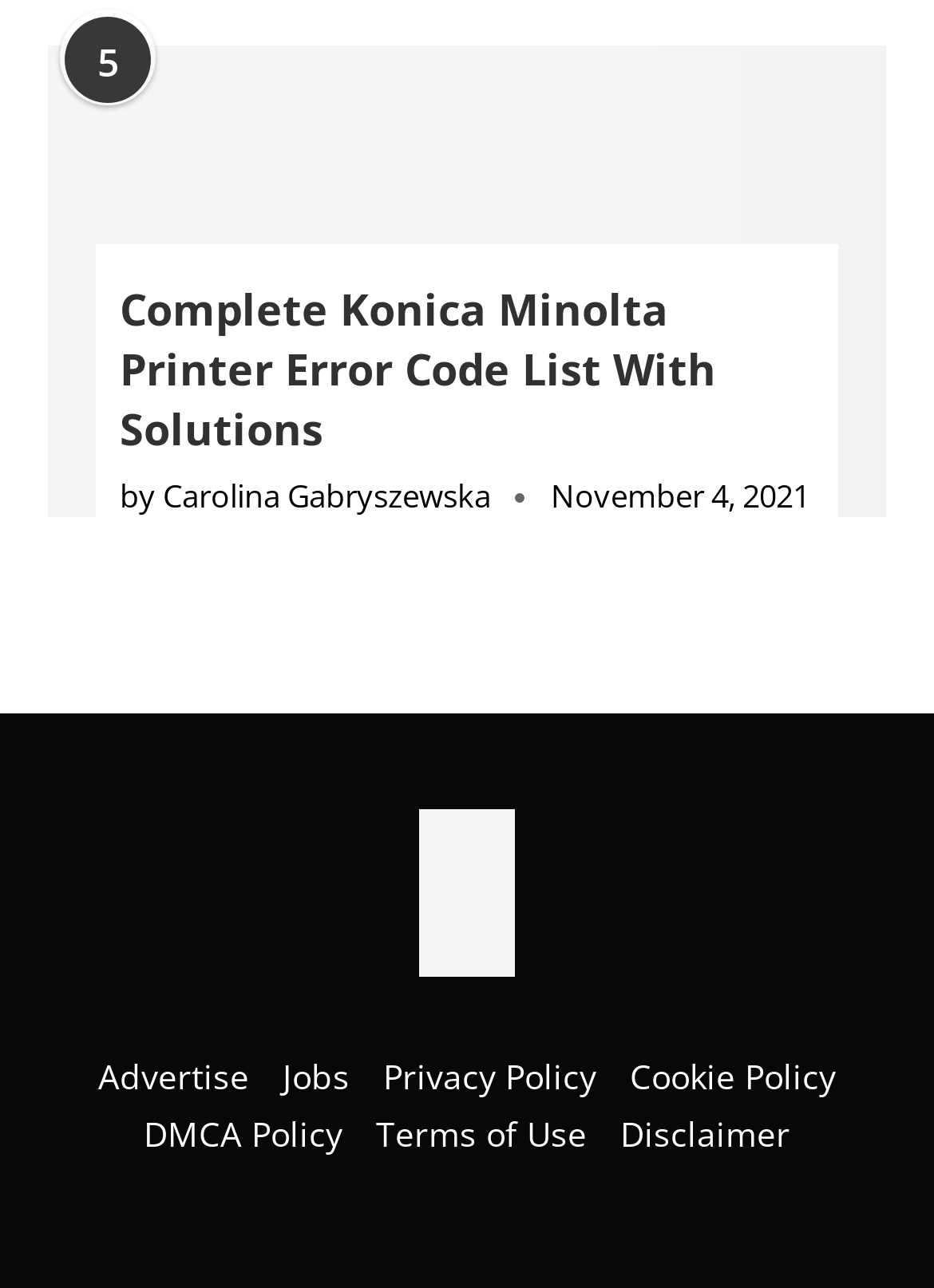Analyze the image and deliver a detailed answer to the question: What is the author of the article?

The author of the article can be found by looking at the link element with the text 'Carolina Gabryszewska' which is located below the main heading and above the time element.